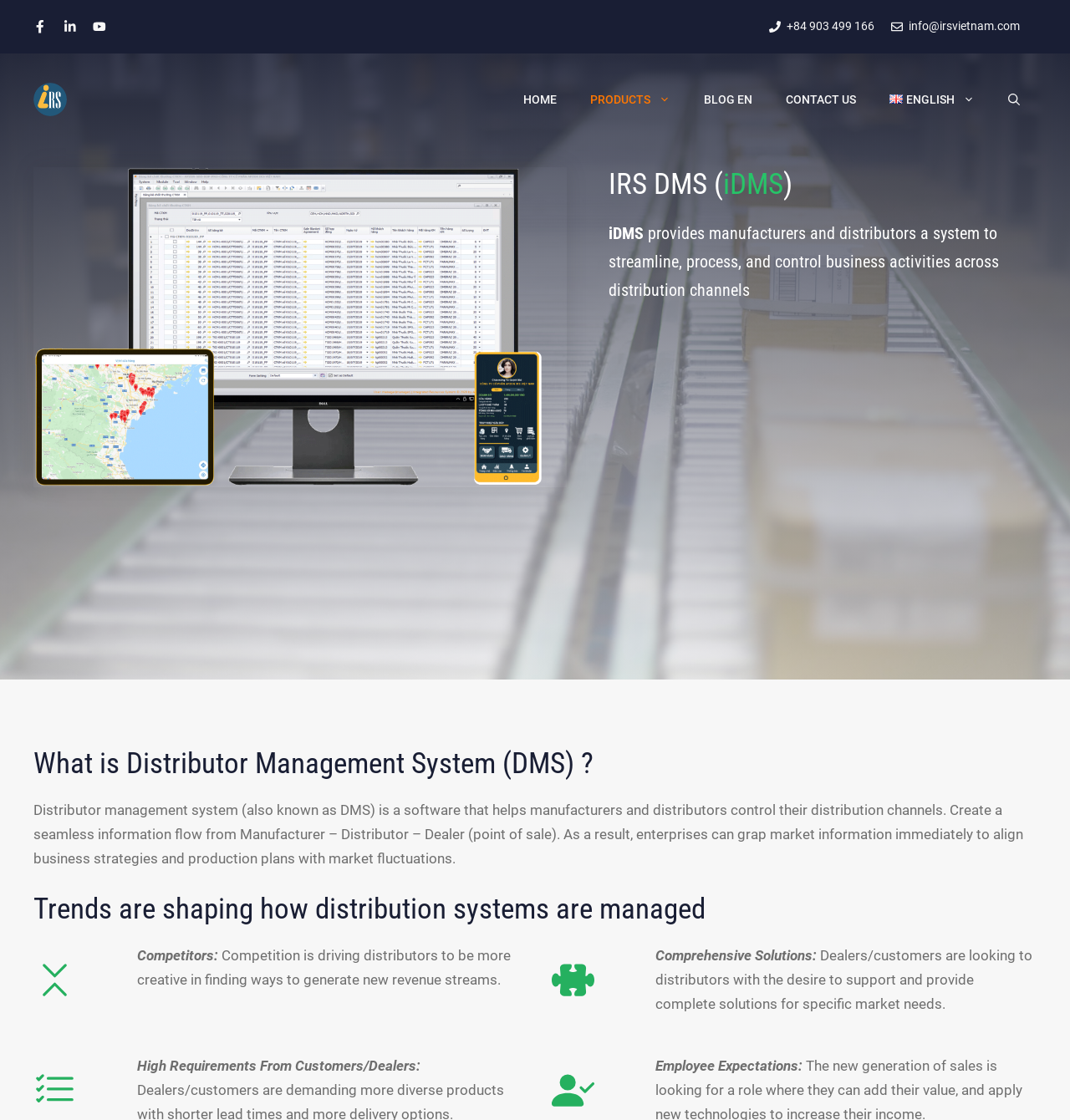Specify the bounding box coordinates of the area that needs to be clicked to achieve the following instruction: "Send an email to info@irsvietnam.com".

[0.833, 0.015, 0.953, 0.033]